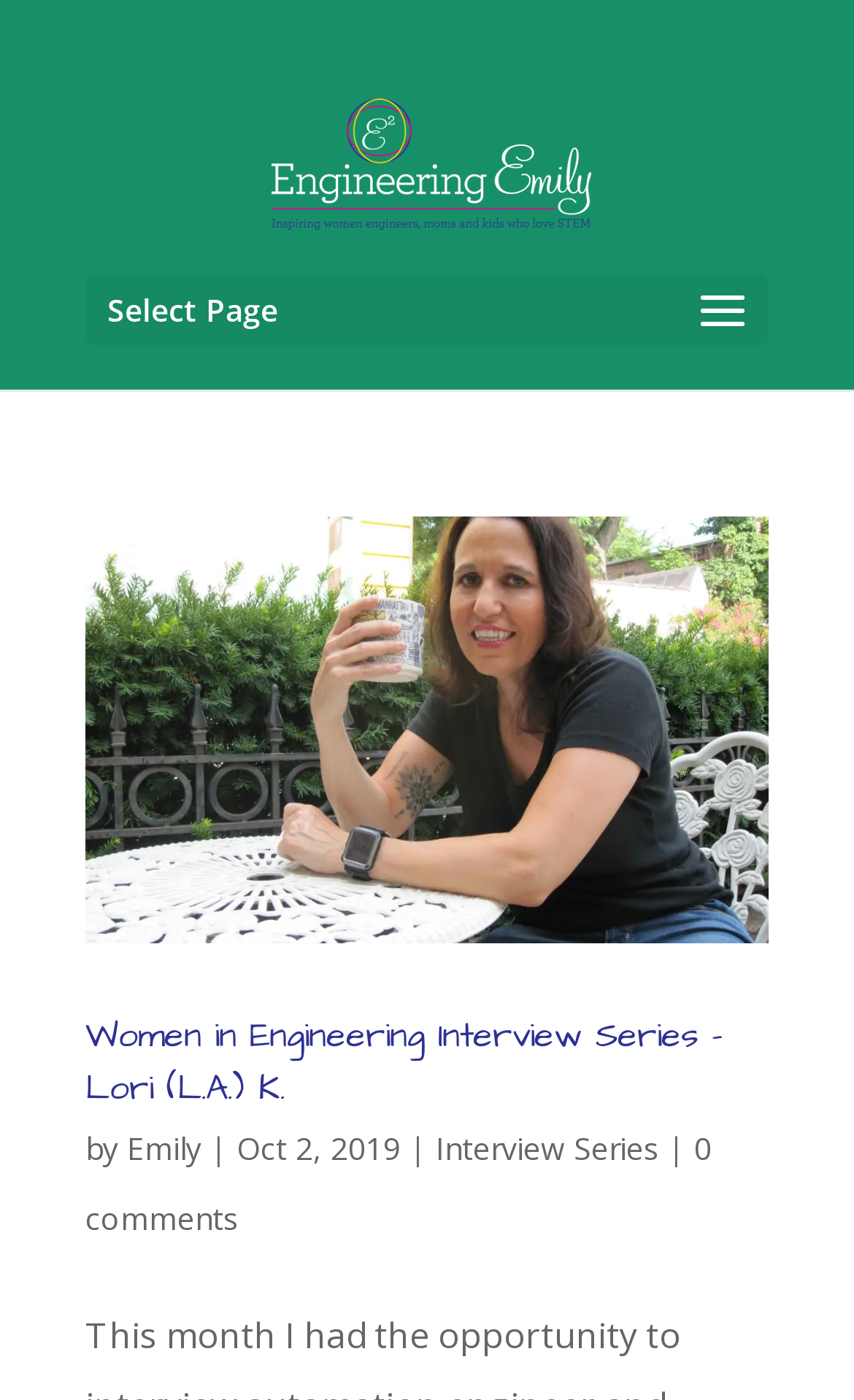Please answer the following question using a single word or phrase: 
How many comments does the first article have?

0 comments